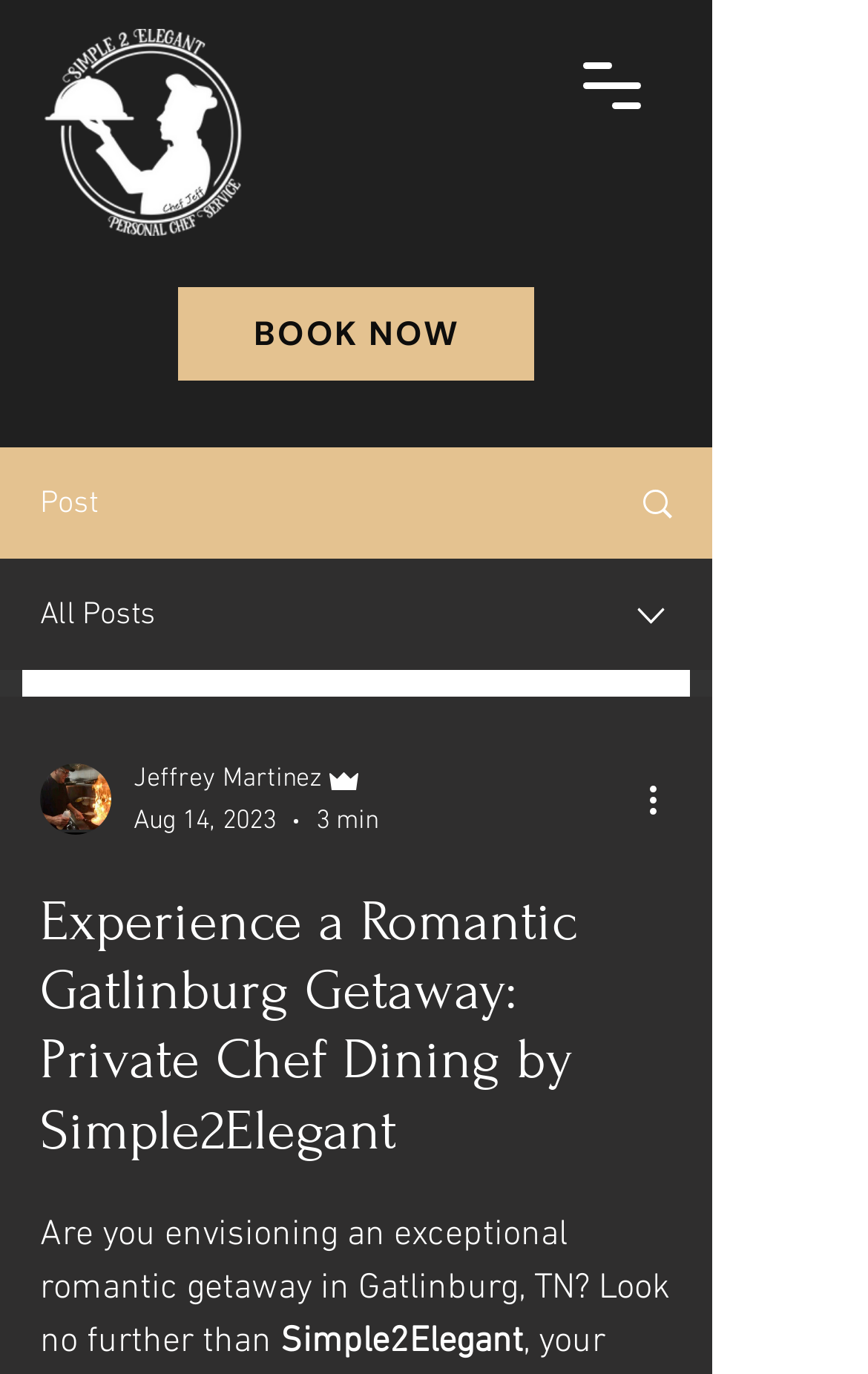Find the coordinates for the bounding box of the element with this description: "BOOK NOW".

[0.205, 0.209, 0.615, 0.277]